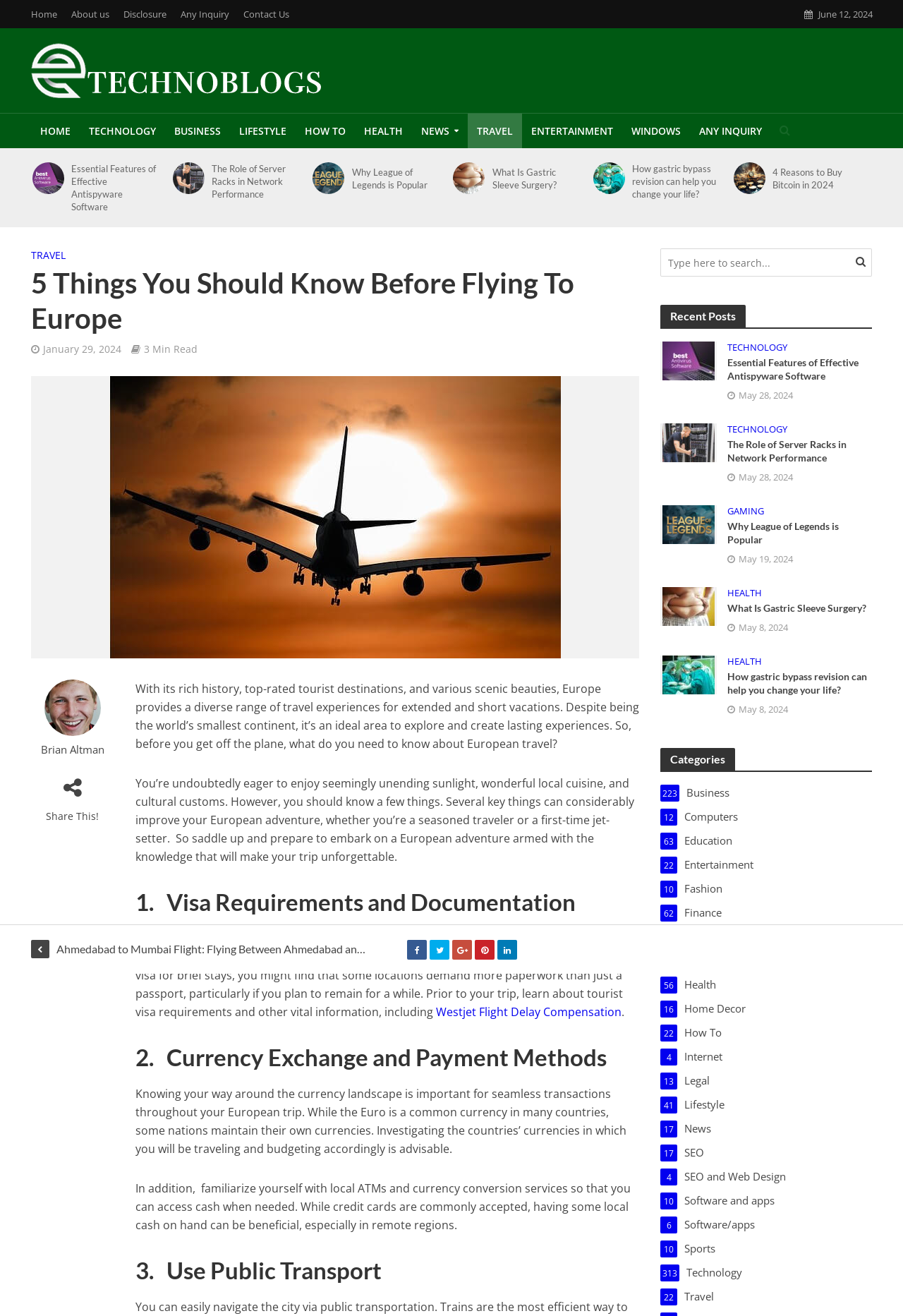Provide a thorough description of the webpage's content and layout.

This webpage is about a blog post titled "5 Things You Should Know Before Flying To Europe" on the E Techno Blogs website. At the top of the page, there is a navigation menu with links to "Home", "About us", "Disclosure", "Any Inquiry", and "Contact Us". On the right side, there is a date "June 12, 2024" and a logo of E Techno Blogs with a link to the website.

Below the navigation menu, there is a main content area with a heading "5 Things You Should Know Before Flying To Europe" and a subheading "January 29, 2024" with a "3 Min Read" label. The article starts with an introduction to Europe as a travel destination, highlighting its rich history, top-rated tourist destinations, and scenic beauties.

The article is divided into sections, each with a heading and a brief description. The sections include "Visa Requirements and Documentation", "Currency Exchange and Payment Methods", and "Use Public Transport". Each section provides tips and information for travelers planning a trip to Europe.

On the right side of the main content area, there is a sidebar with links to recent posts, including "Essential Features of Effective Antispyware Software", "The Role of Server Racks in Network Performance", and "Why League of Legends is Popular". There are also links to other categories like "TECHNOLOGY", "BUSINESS", "LIFESTYLE", and "TRAVEL".

At the bottom of the page, there is a search bar with a button and a "Recent Posts" heading. There are also social media links and a "Share This!" button.